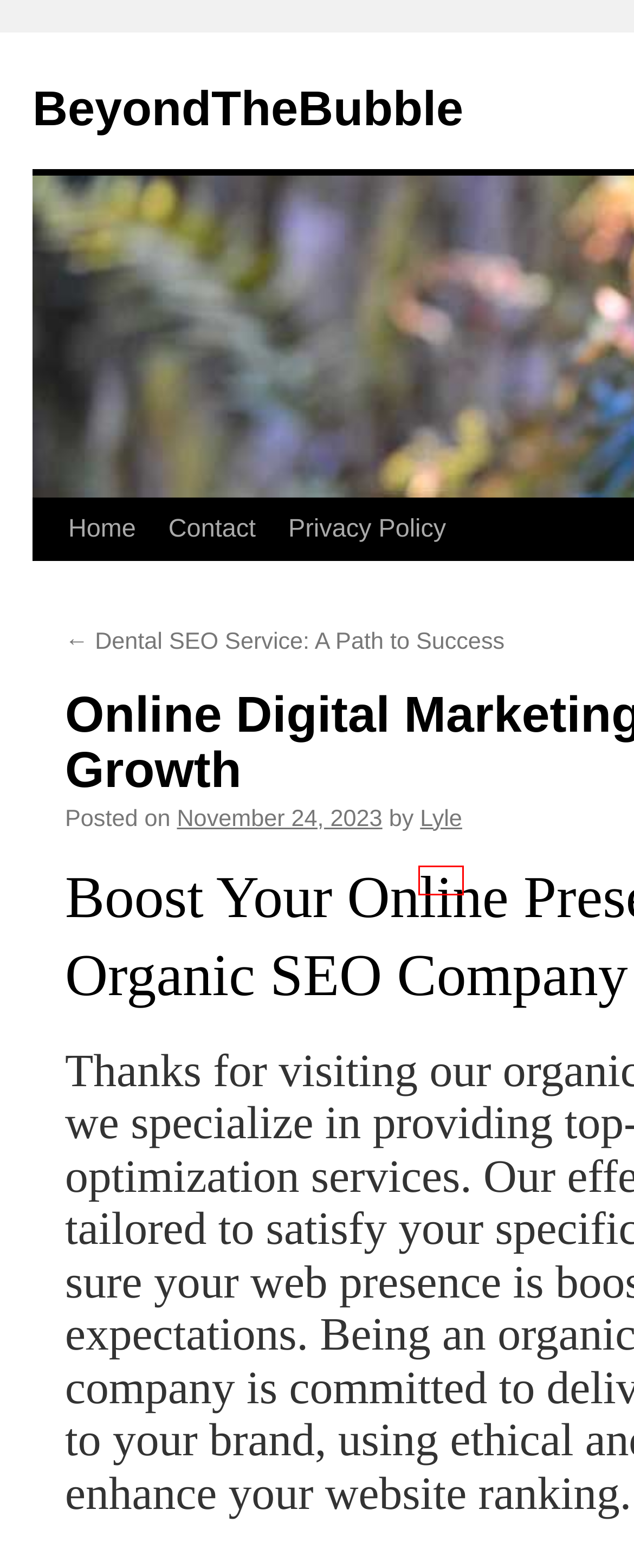Observe the provided screenshot of a webpage with a red bounding box around a specific UI element. Choose the webpage description that best fits the new webpage after you click on the highlighted element. These are your options:
A. Digital Marketing Services and SEO Company Baton Rouge LA
B. Dental SEO Service: A Path to Success | BeyondTheBubble
C. July | 2023 | BeyondTheBubble
D. Quick Got Junk Removal – Close By | BeyondTheBubble
E. Digital Marketing Services and SEO Company Pittsburgh
F. Online Marketing Websites for Growth | BeyondTheBubble
G. August | 2023 | BeyondTheBubble
H. Lyle | BeyondTheBubble

H